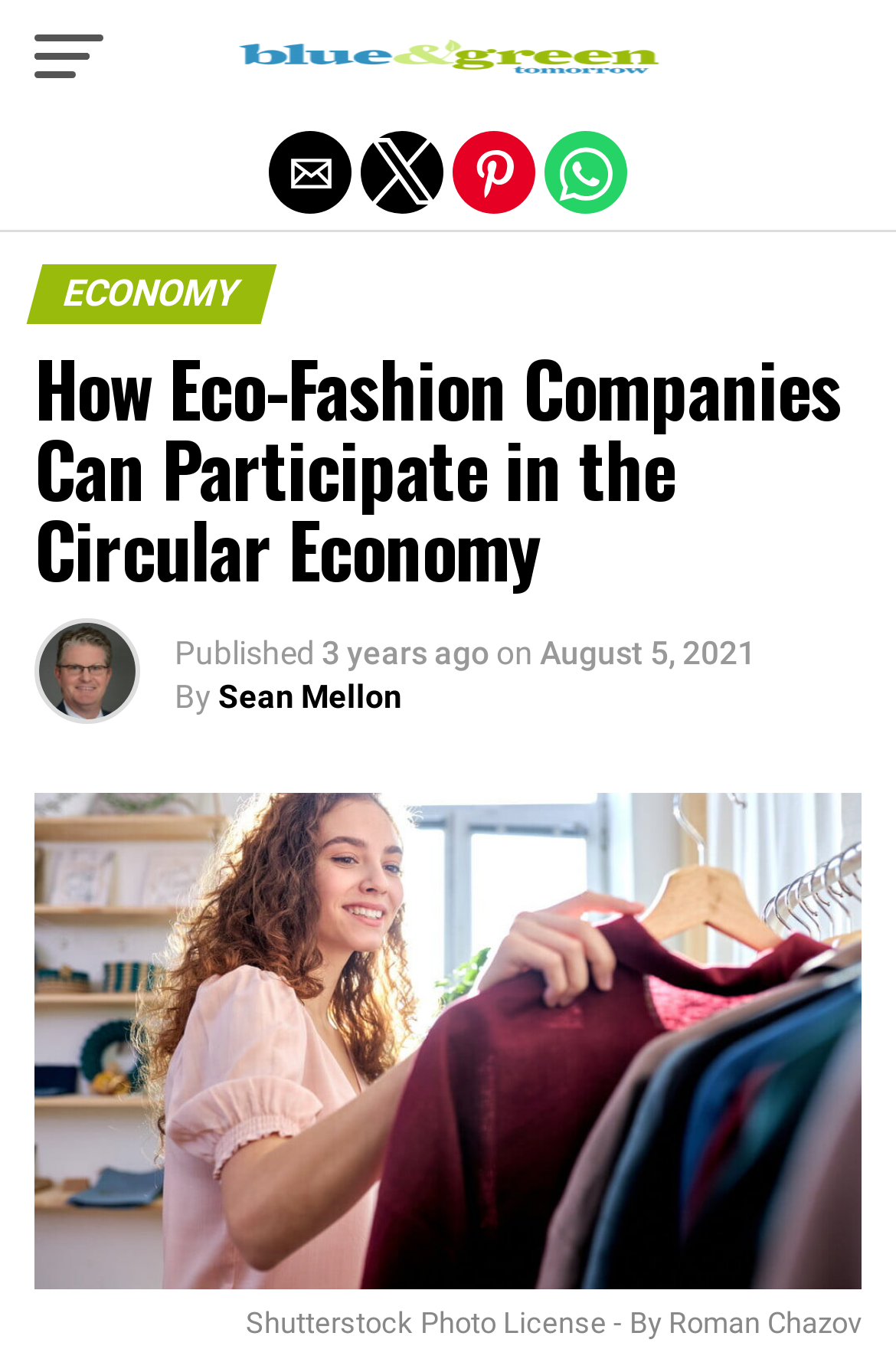Determine the bounding box coordinates for the UI element described. Format the coordinates as (top-left x, top-left y, bottom-right x, bottom-right y) and ensure all values are between 0 and 1. Element description: parent_node: Blue and Green Tomorrow

[0.254, 0.042, 0.746, 0.074]